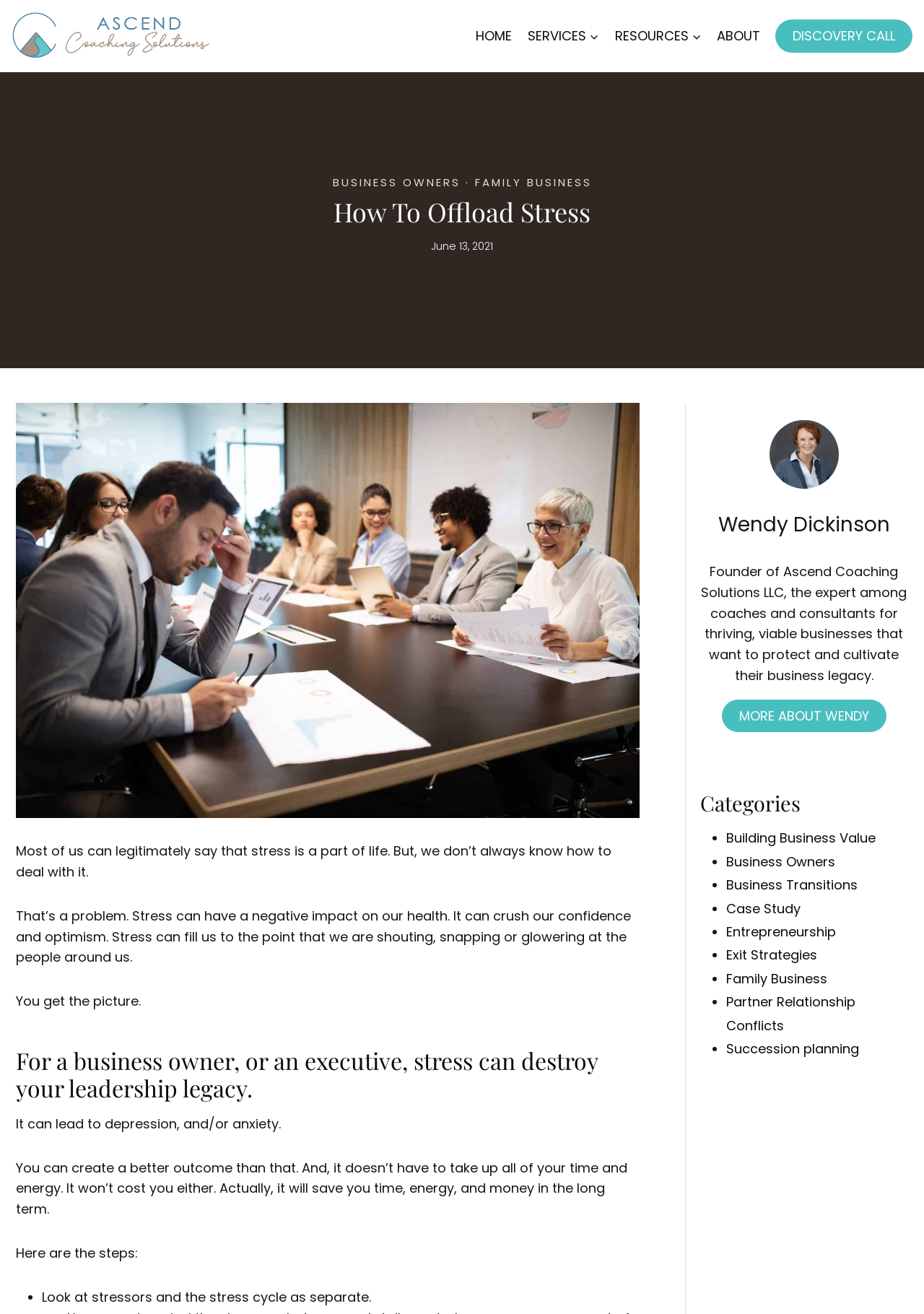Find the bounding box coordinates for the area you need to click to carry out the instruction: "Explore the 'SERVICES' menu". The coordinates should be four float numbers between 0 and 1, indicated as [left, top, right, bottom].

[0.563, 0.016, 0.657, 0.039]